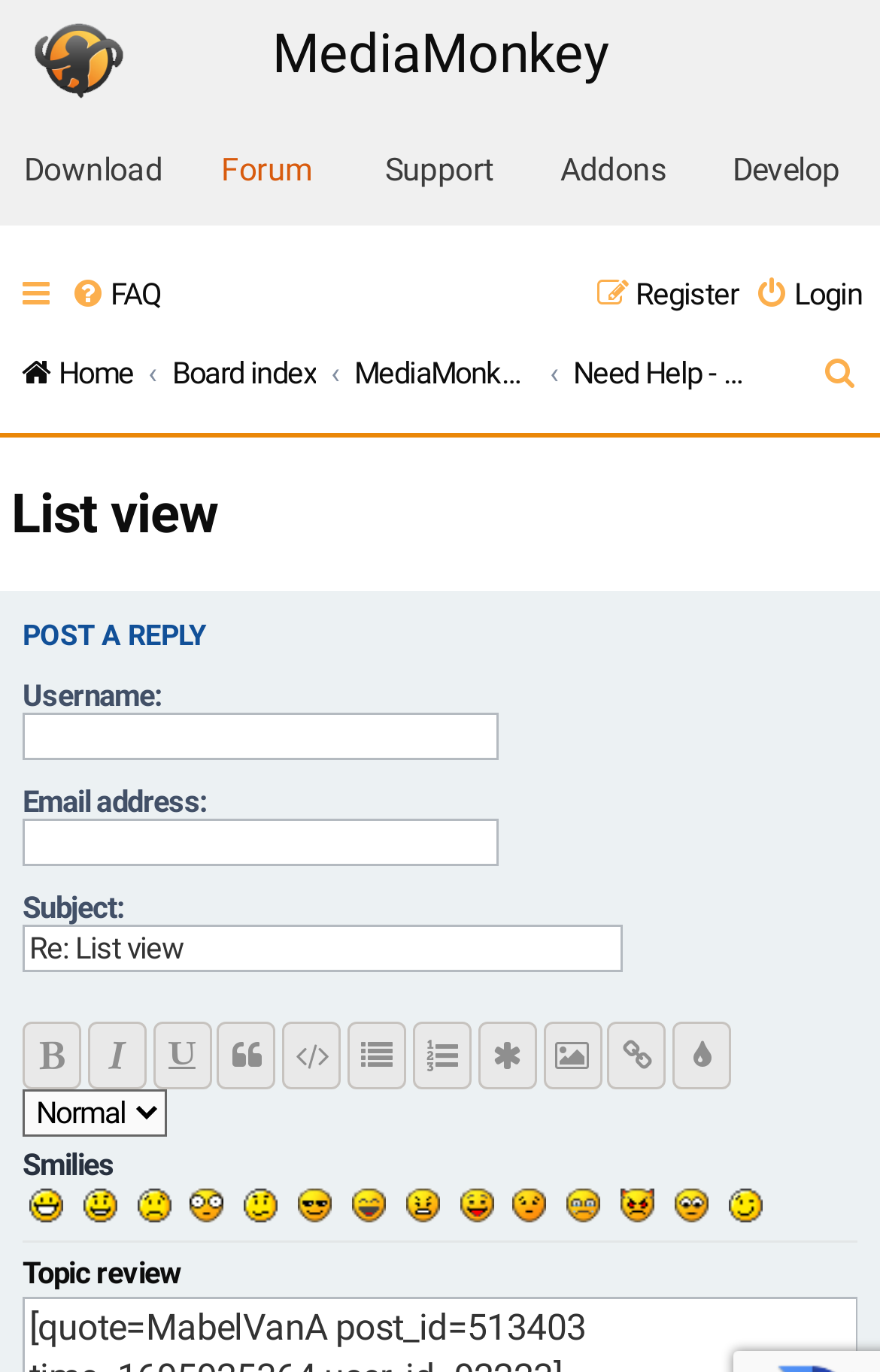Give a one-word or phrase response to the following question: How many smilies are available on the page?

13